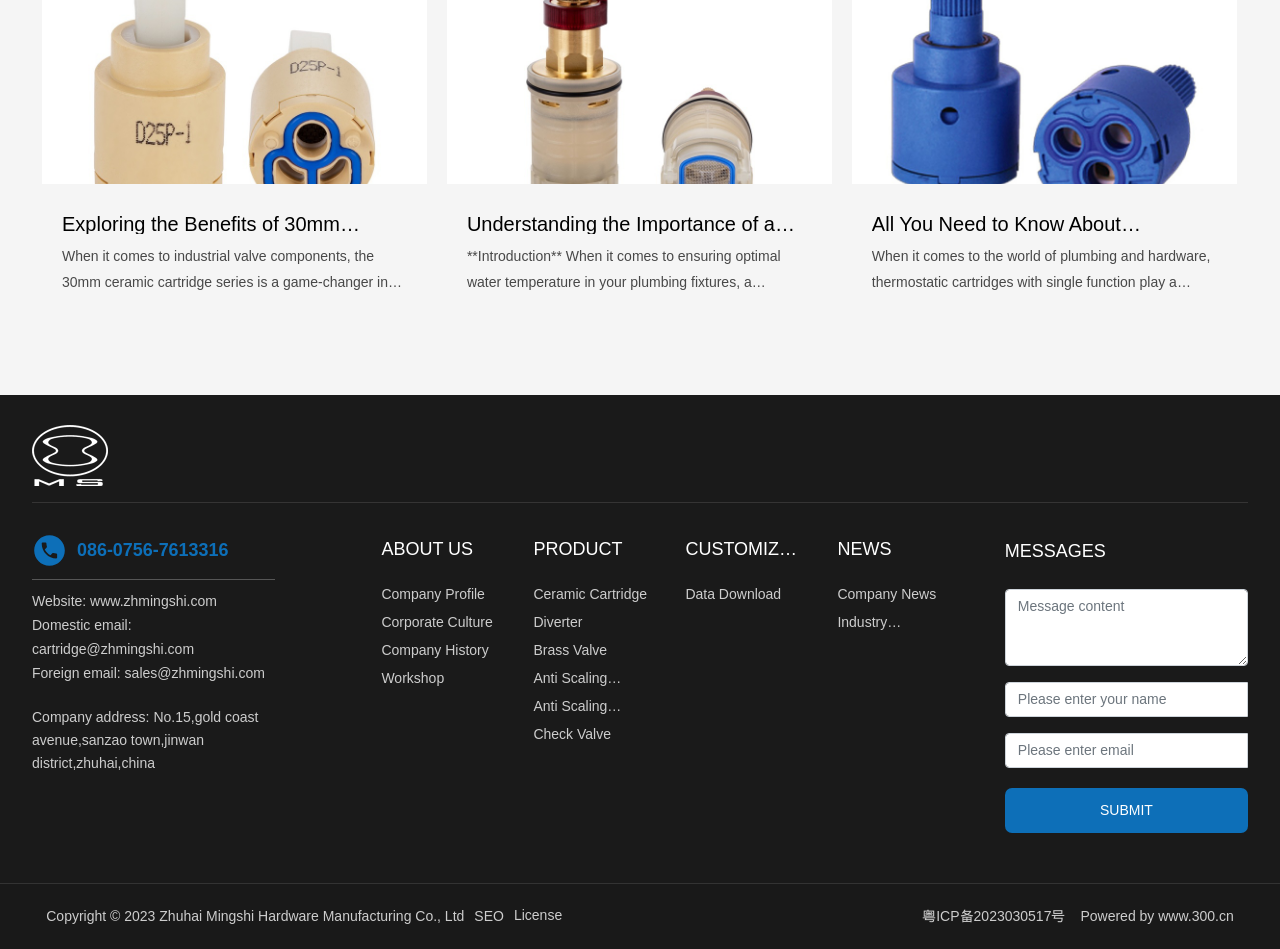Determine the bounding box coordinates of the section I need to click to execute the following instruction: "Click the submit button". Provide the coordinates as four float numbers between 0 and 1, i.e., [left, top, right, bottom].

[0.785, 0.83, 0.975, 0.877]